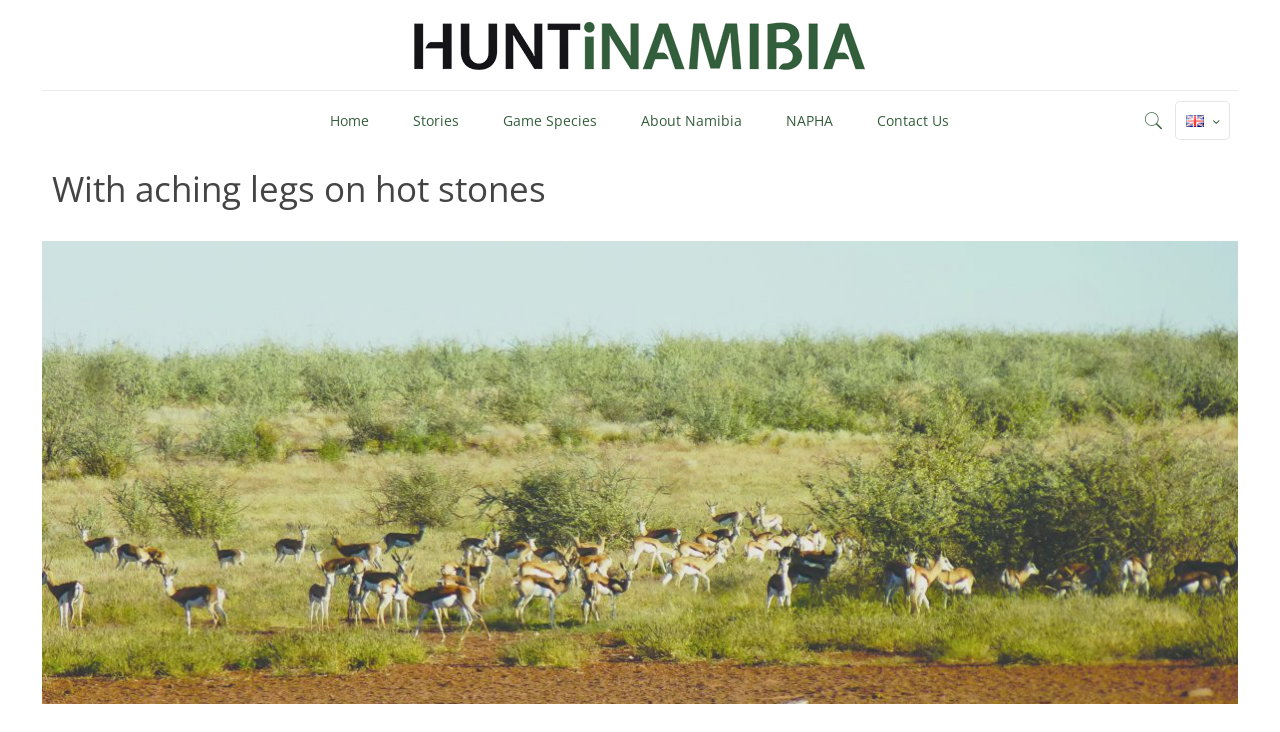Use a single word or phrase to answer the question:
What is the name of the logo?

Huntinamibia